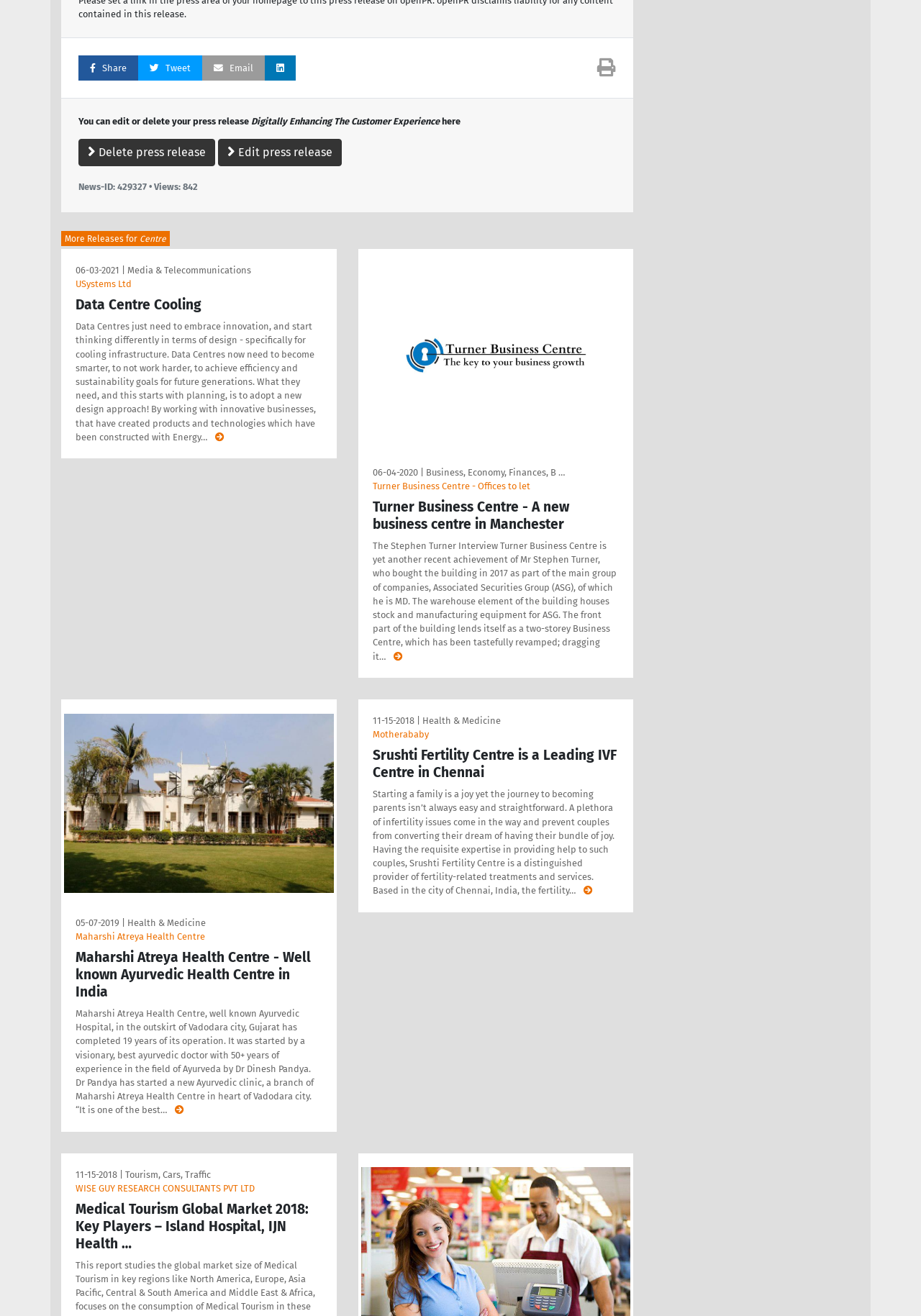Locate the bounding box coordinates of the element that should be clicked to fulfill the instruction: "Share".

[0.085, 0.042, 0.15, 0.061]